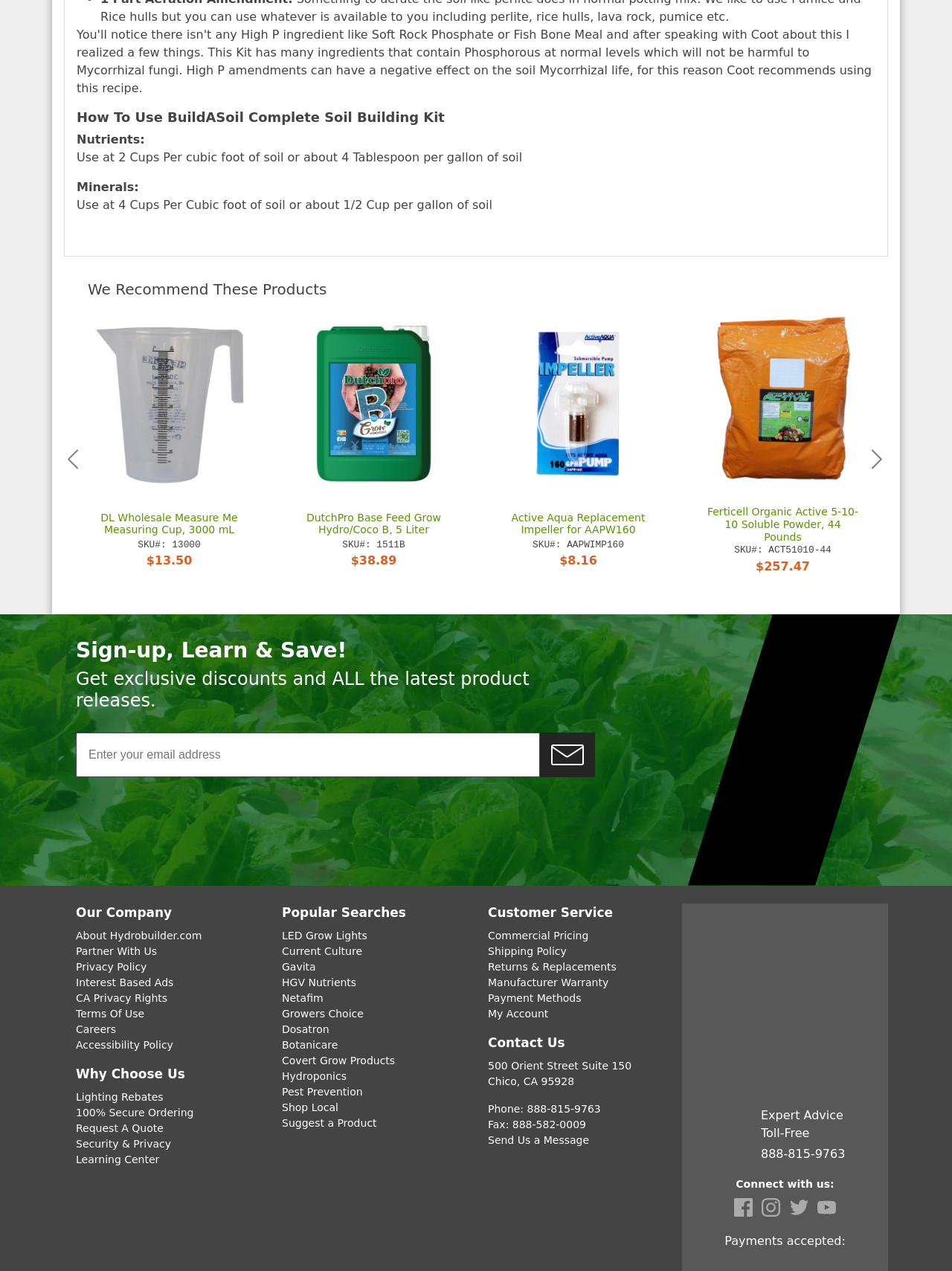Please reply to the following question with a single word or a short phrase:
How many products are listed under 'We Recommend These Products'?

5